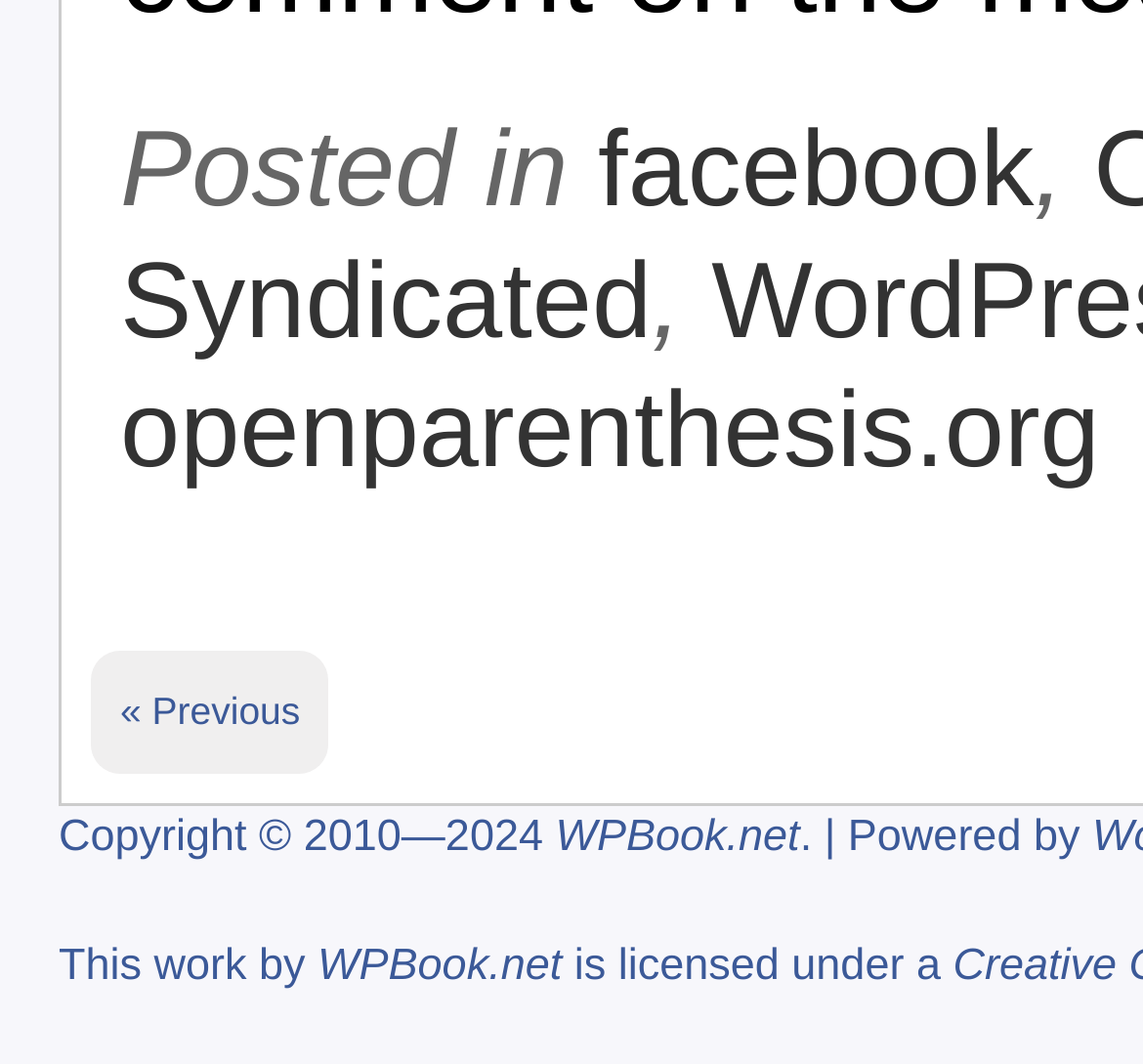Provide your answer in a single word or phrase: 
How many links are there in the footer?

3